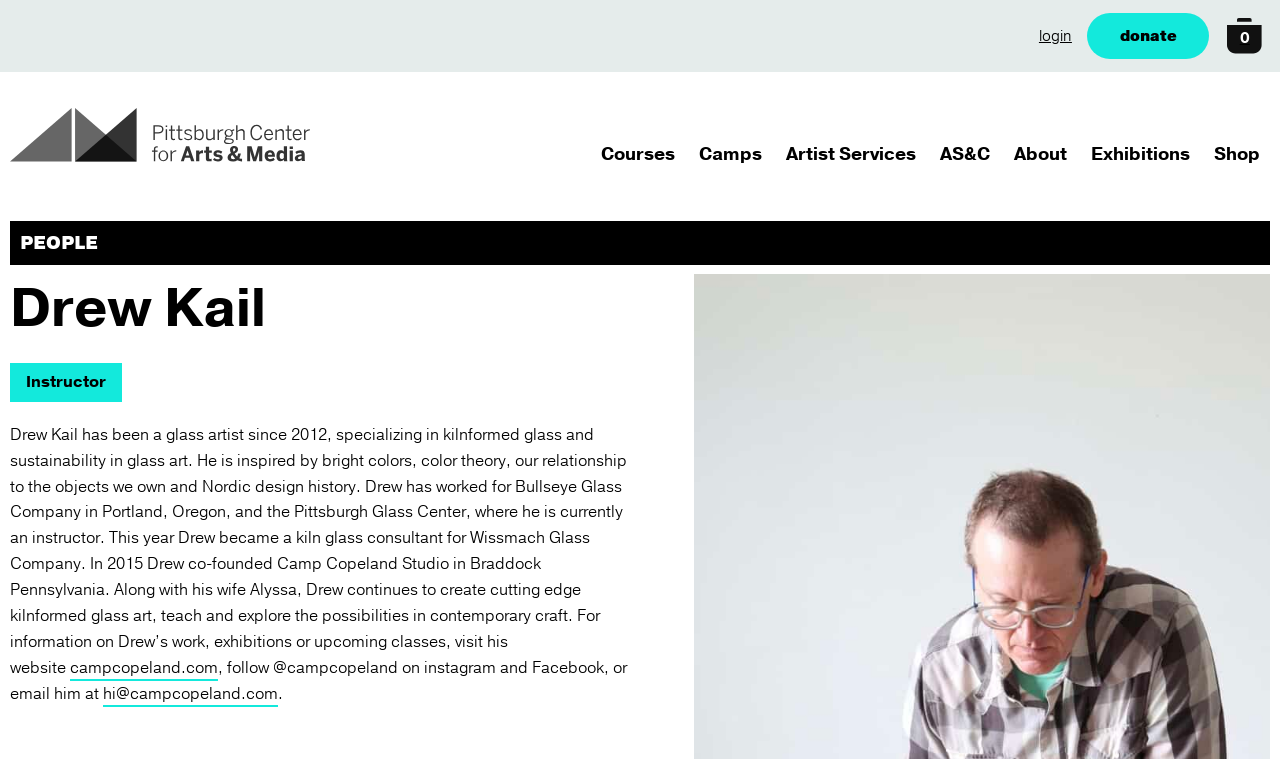What is the email address of Drew Kail?
Can you give a detailed and elaborate answer to the question?

The webpage provides an email address for Drew Kail, which is hi@campcopeland.com, as stated in the link element with the text 'hi@campcopeland.com'.